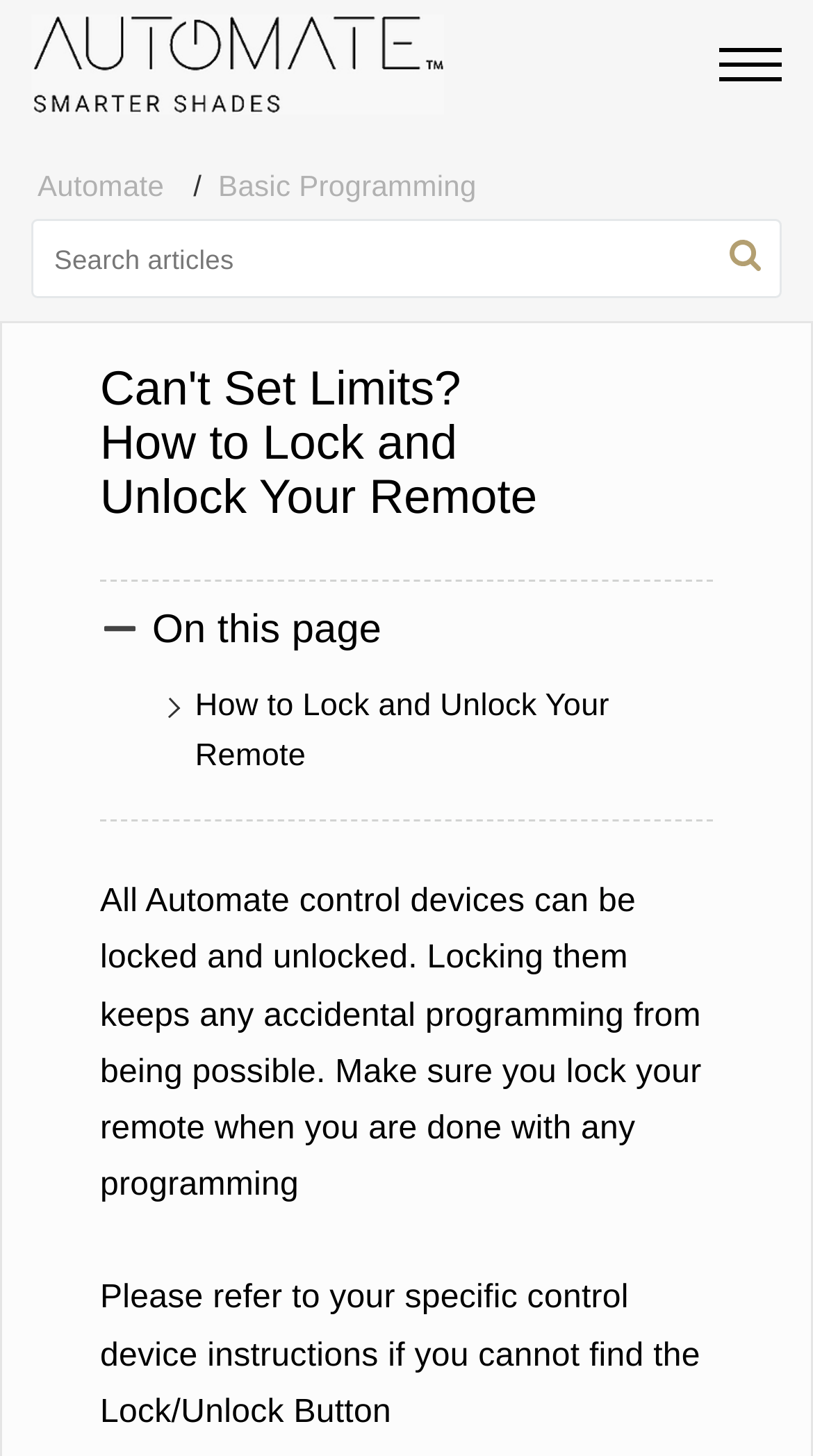Bounding box coordinates are given in the format (top-left x, top-left y, bottom-right x, bottom-right y). All values should be floating point numbers between 0 and 1. Provide the bounding box coordinate for the UI element described as: placeholder="Search articles"

[0.038, 0.15, 0.962, 0.205]